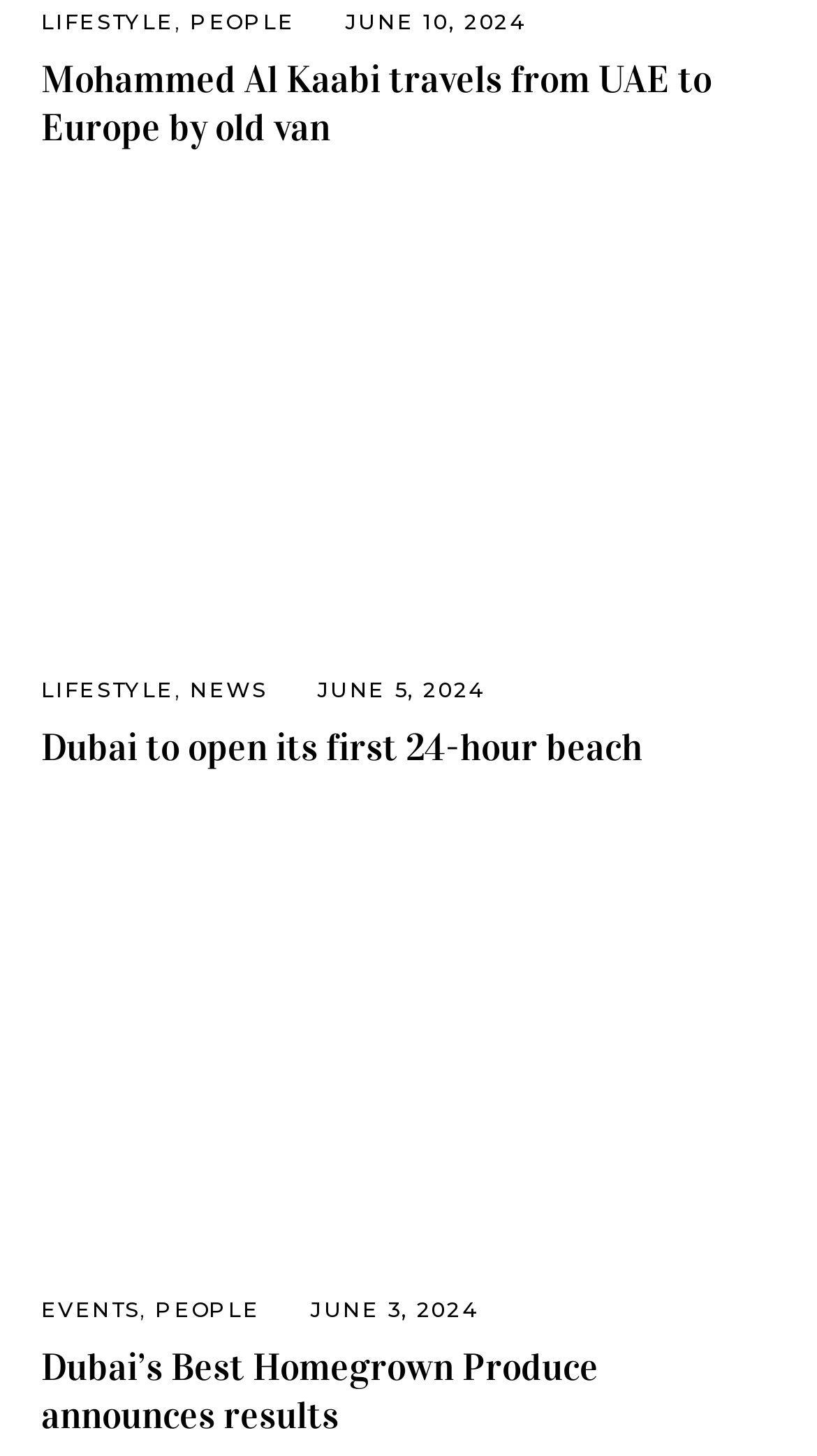Answer the question in a single word or phrase:
What are the categories on the webpage?

LIFESTYLE, PEOPLE, NEWS, EVENTS